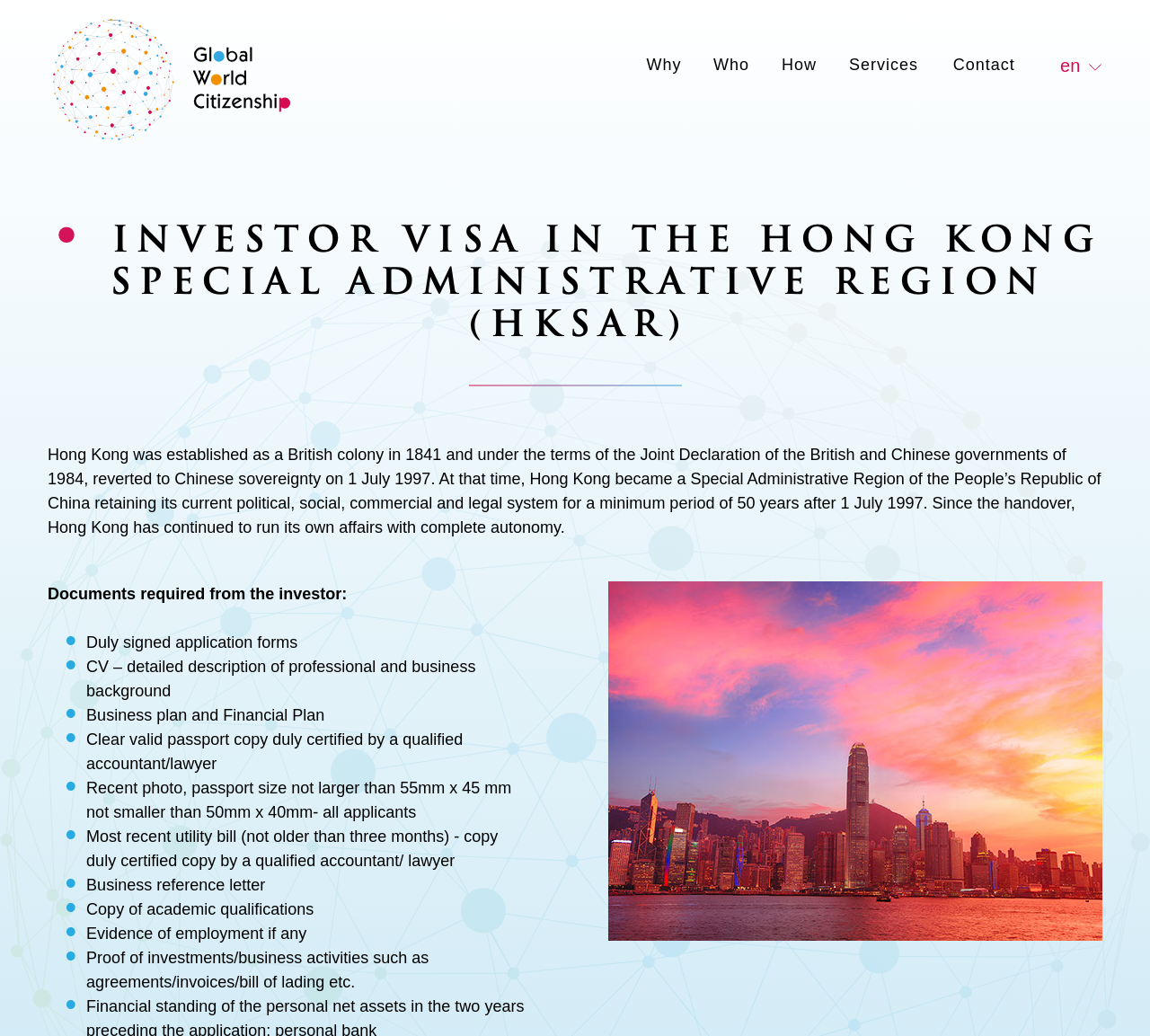What is the language of the webpage?
Answer with a single word or short phrase according to what you see in the image.

English